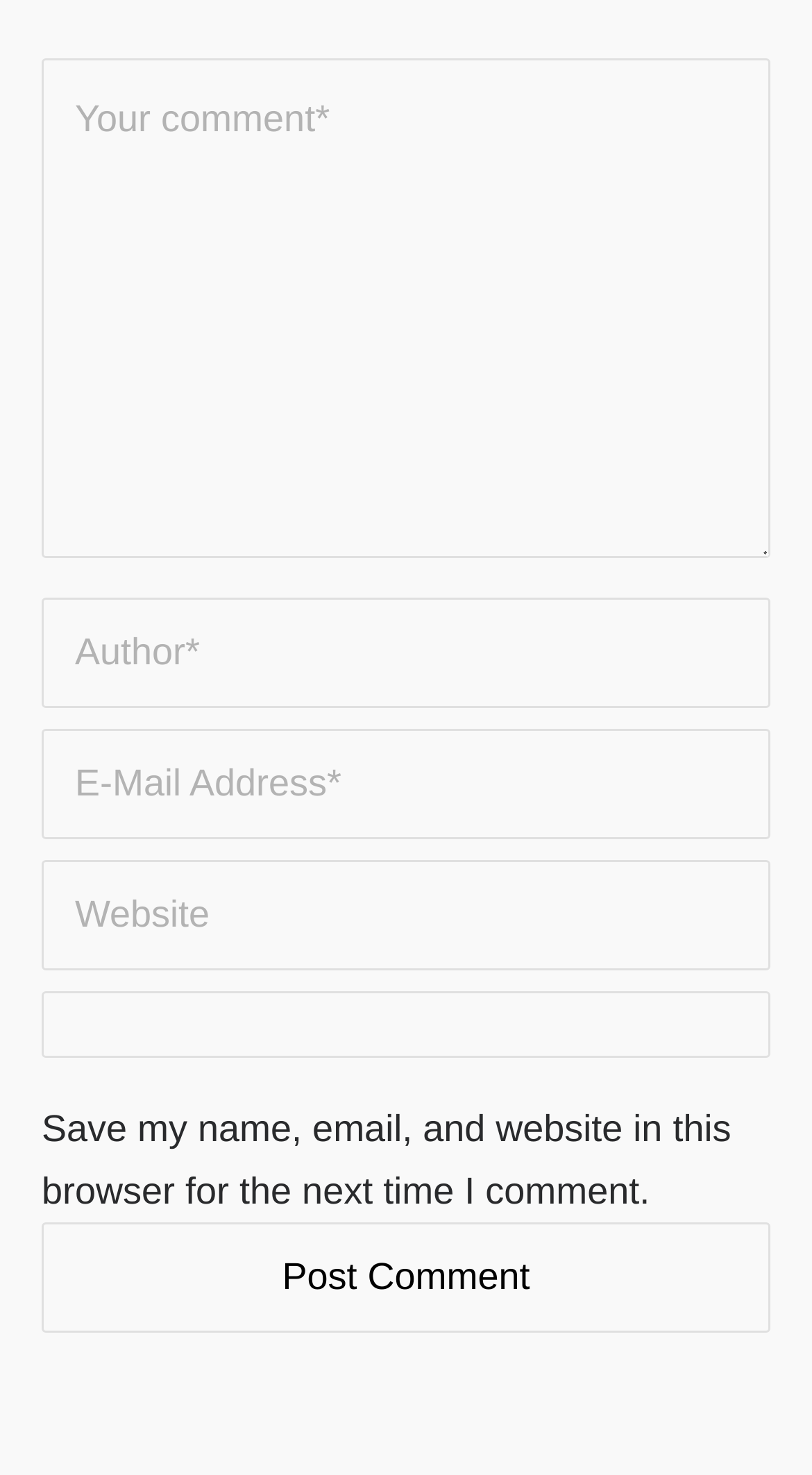Find the bounding box of the UI element described as follows: "name="url" placeholder="Website"".

[0.051, 0.583, 0.949, 0.658]